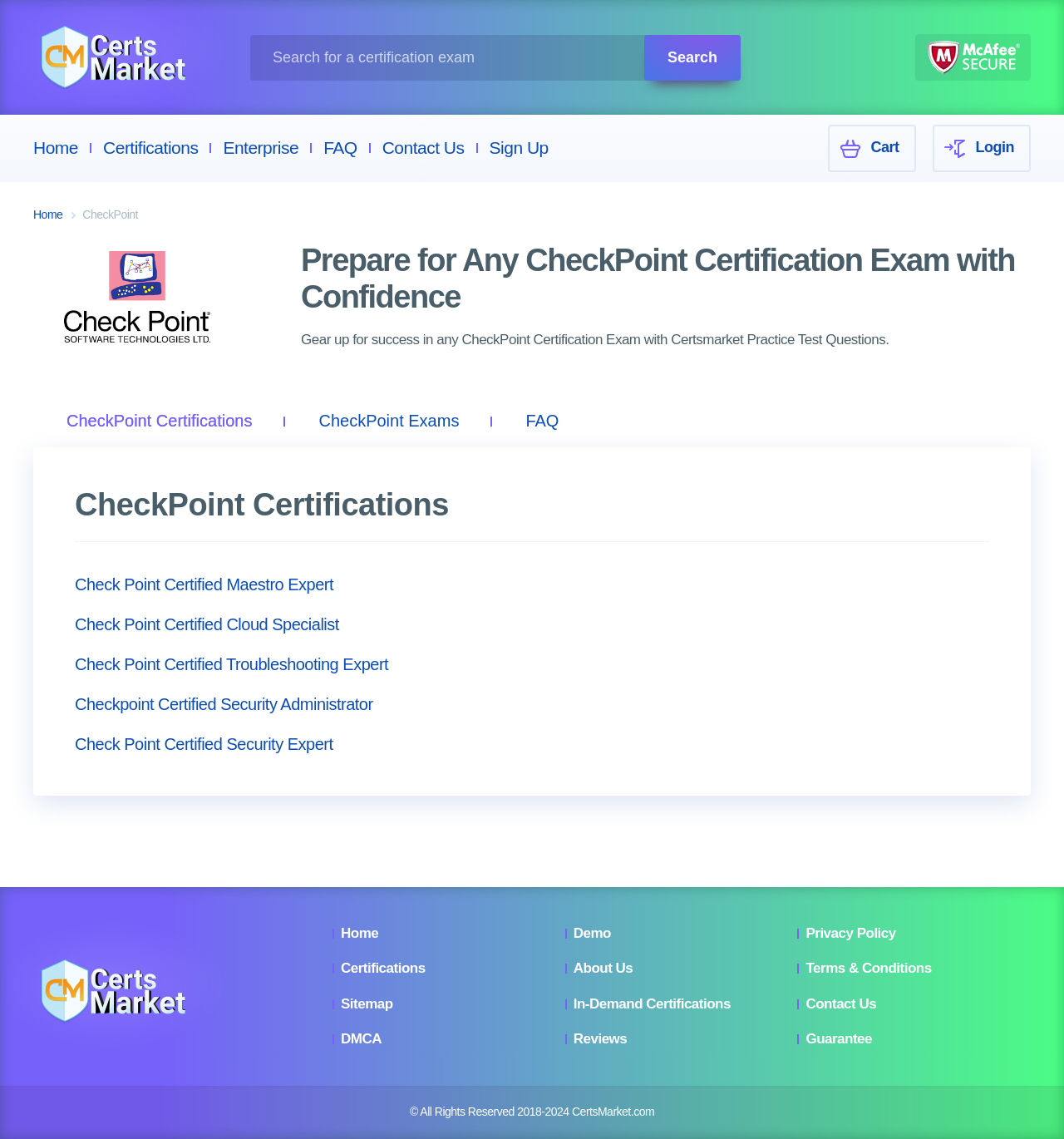Identify the bounding box coordinates of the specific part of the webpage to click to complete this instruction: "Login to your account".

[0.881, 0.109, 0.969, 0.151]